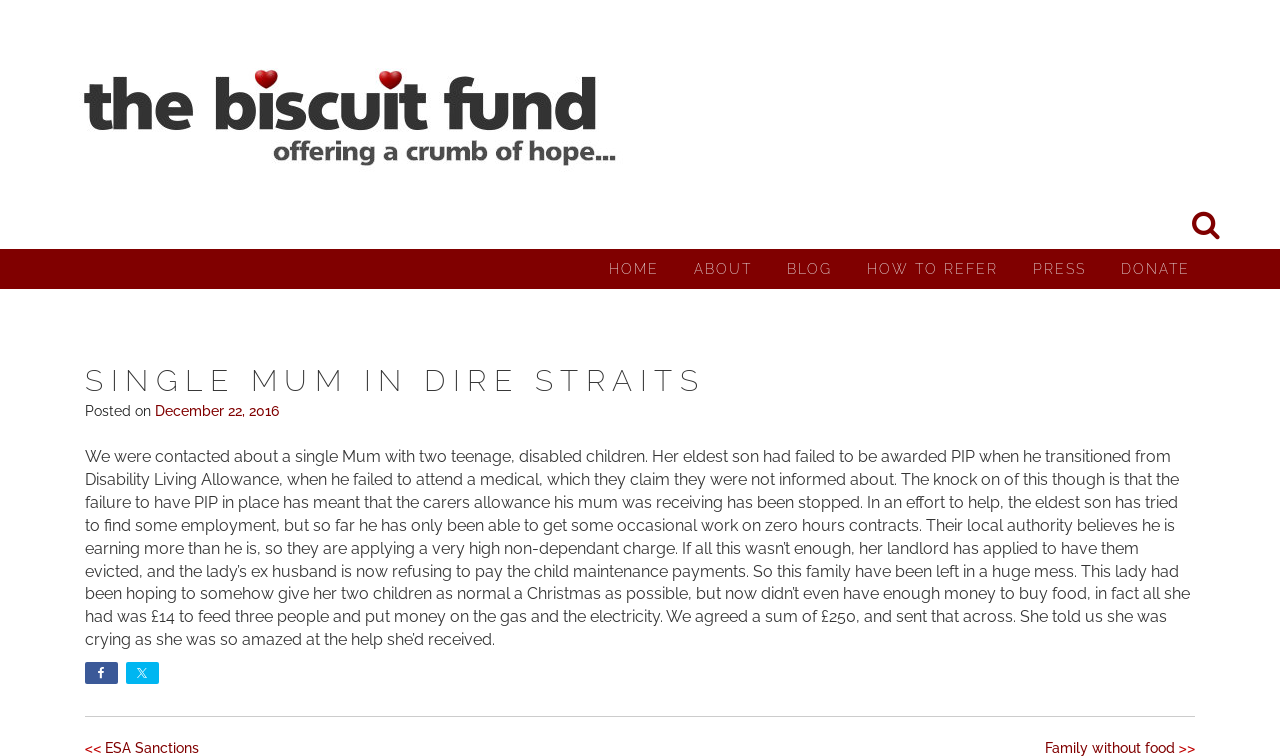Please reply to the following question with a single word or a short phrase:
How many links are there in the navigation menu?

6